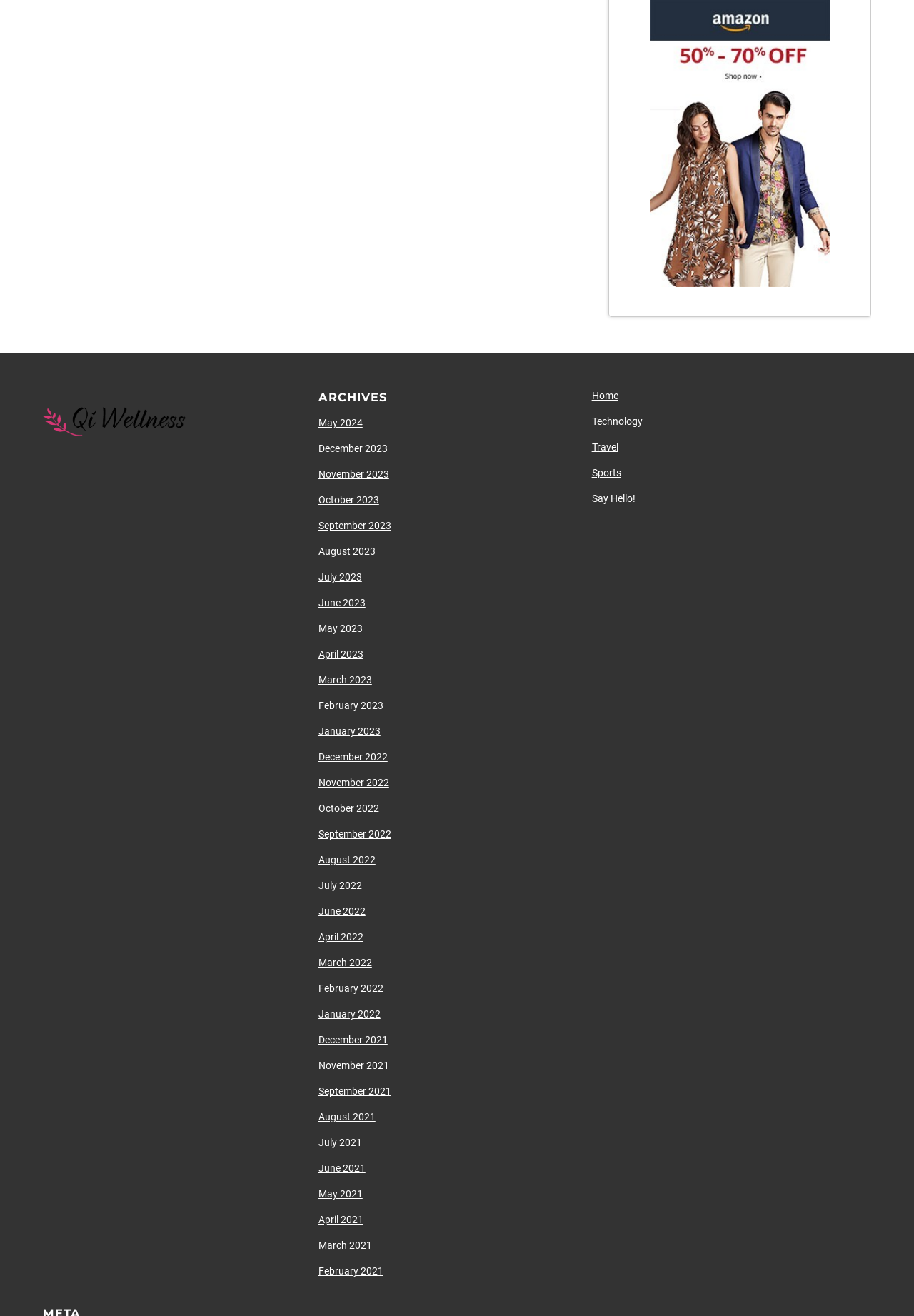Given the element description Technology, specify the bounding box coordinates of the corresponding UI element in the format (top-left x, top-left y, bottom-right x, bottom-right y). All values must be between 0 and 1.

[0.647, 0.316, 0.703, 0.324]